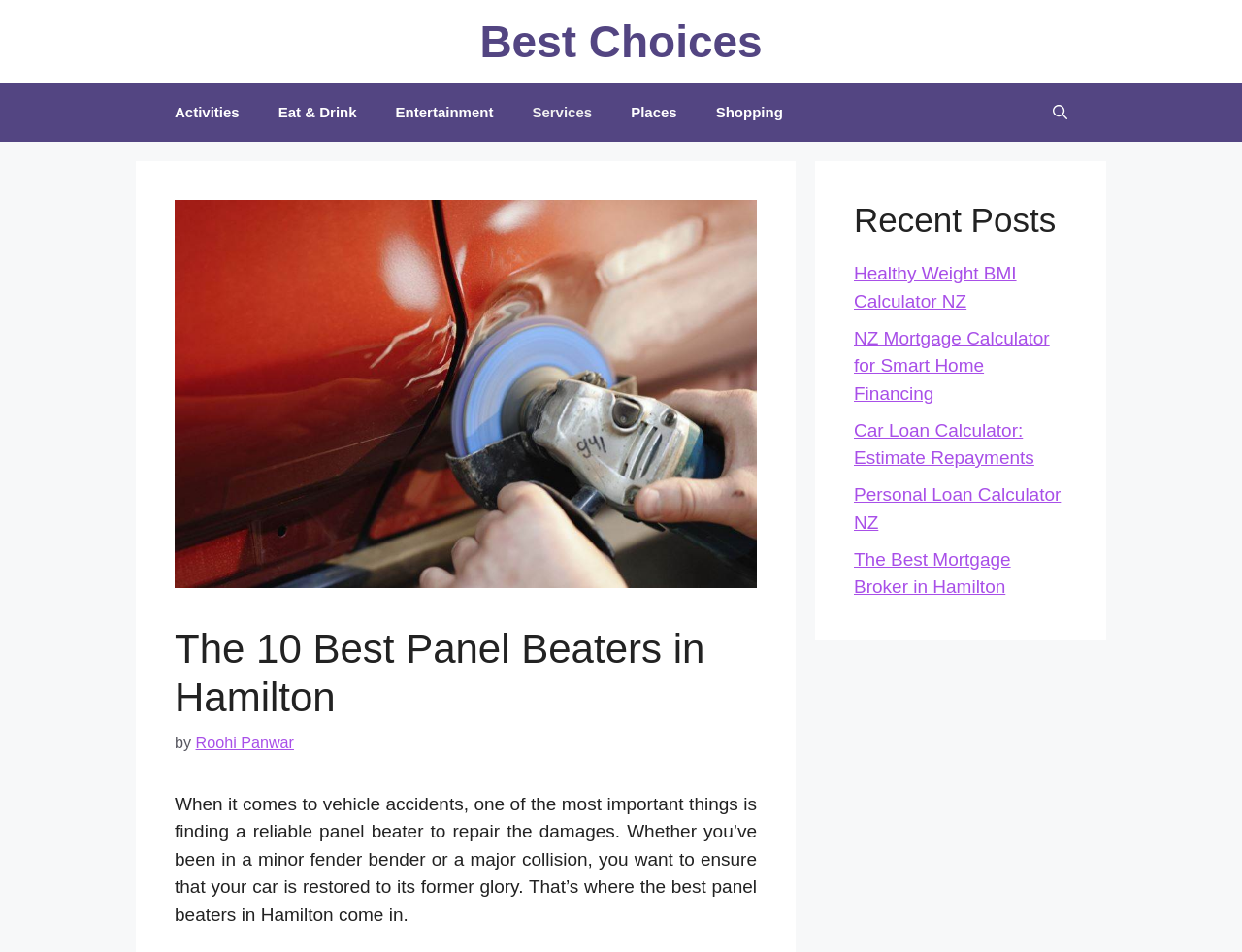Please indicate the bounding box coordinates of the element's region to be clicked to achieve the instruction: "Check out Healthy Weight BMI Calculator NZ". Provide the coordinates as four float numbers between 0 and 1, i.e., [left, top, right, bottom].

[0.688, 0.276, 0.818, 0.327]